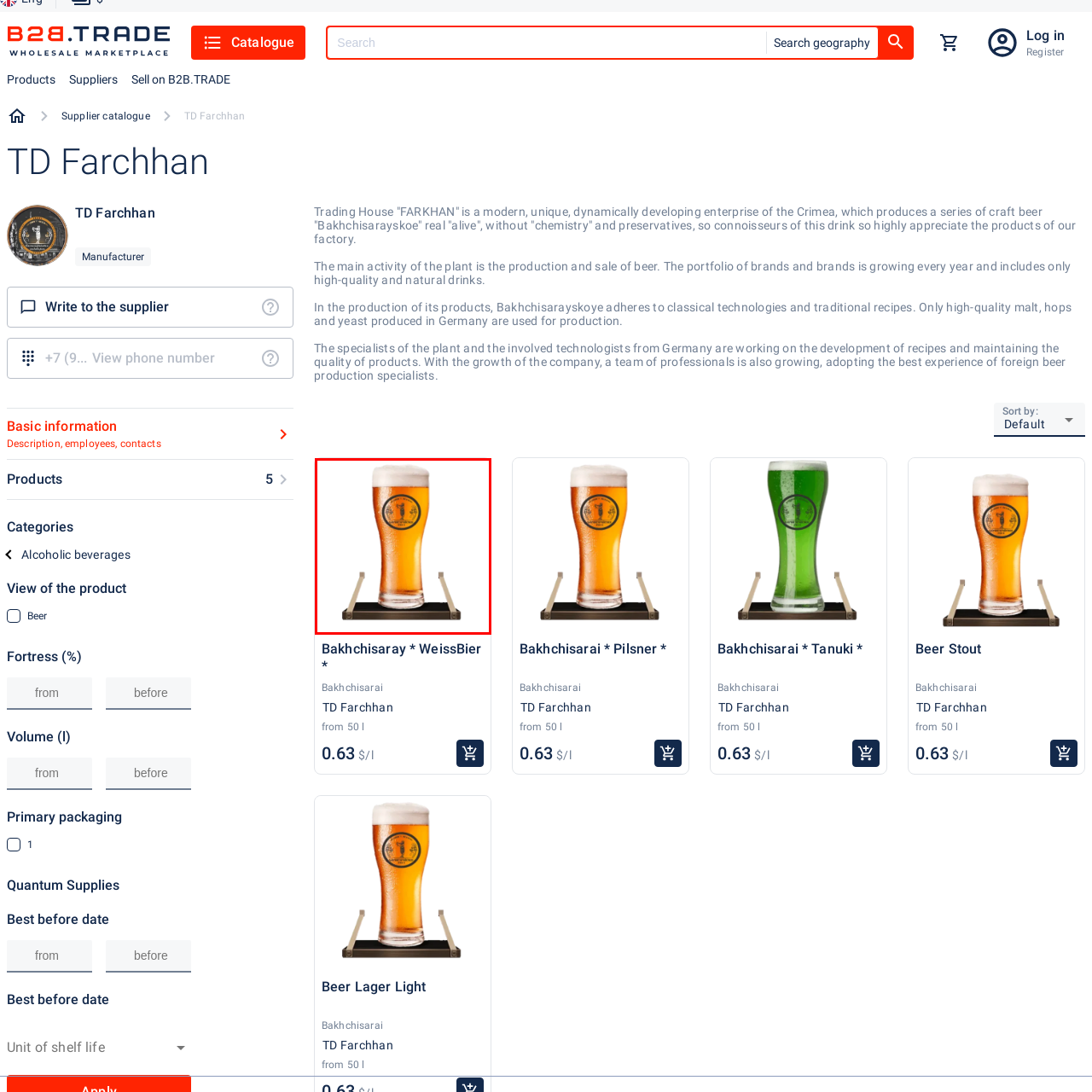What is the color of the tray?
Look at the image inside the red bounding box and craft a detailed answer using the visual details you can see.

The color of the tray is mentioned in the caption as 'sleek black', which suggests that the tray has a dark, glossy finish.